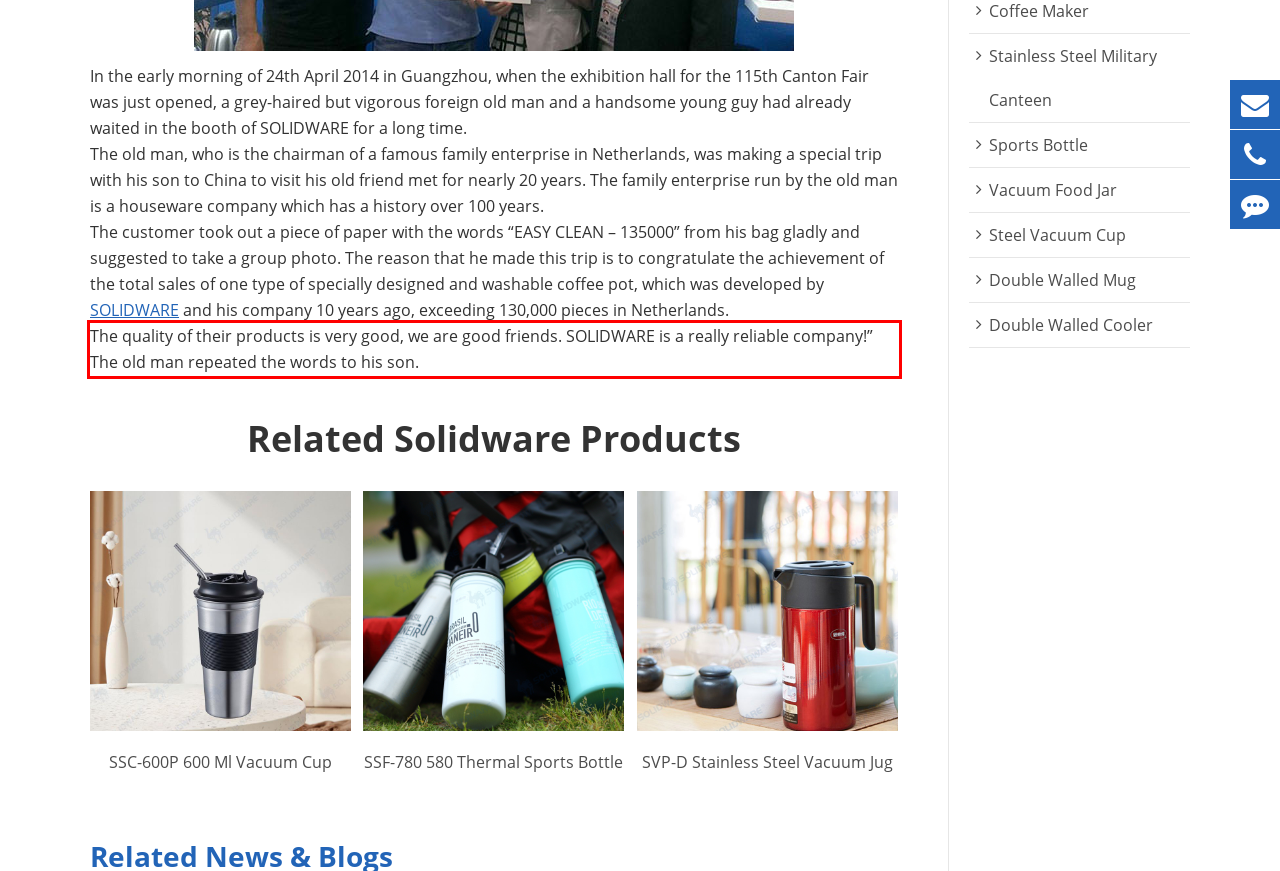You are provided with a screenshot of a webpage that includes a UI element enclosed in a red rectangle. Extract the text content inside this red rectangle.

The quality of their products is very good, we are good friends. SOLIDWARE is a really reliable company!” The old man repeated the words to his son.